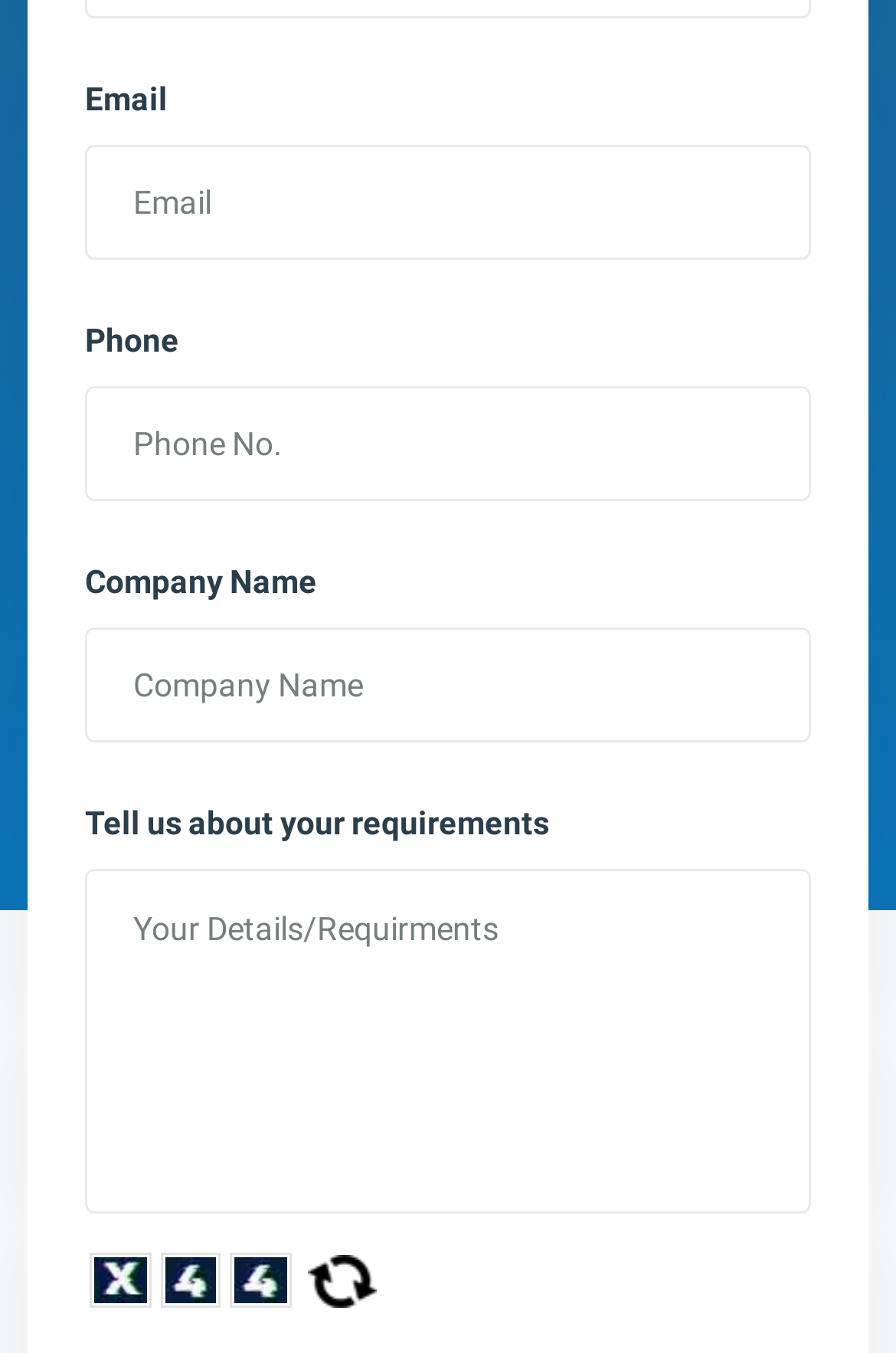What is the topic of the text box with the longest description?
Analyze the image and provide a thorough answer to the question.

The text box with the longest description is labeled 'Tell us about your requirements' and has a corresponding text box for input. This is indicated by the StaticText element with OCR text 'Tell us about your requirements' and the textbox element with description 'Your Details/Requirments'.